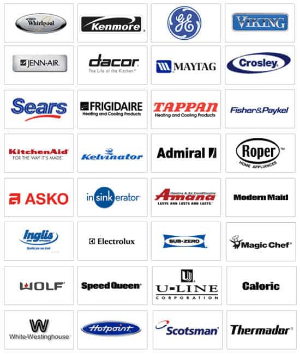Describe the image thoroughly.

The image displays a collection of well-known appliance brand logos, showcasing the variety of manufacturers that Metro Appliance Repair services. Prominent brands featured include Whirlpool, Kenmore, GE, Viking, and Maytag, among others. The logos represent a range of appliances and services, indicating the company's expertise in repairing products from established names like KitchenAid, Frigidaire, and Bosch. This diverse lineup highlights the reliability and quality of the brands the repair service handles, ensuring customers can trust their appliances are in capable hands.